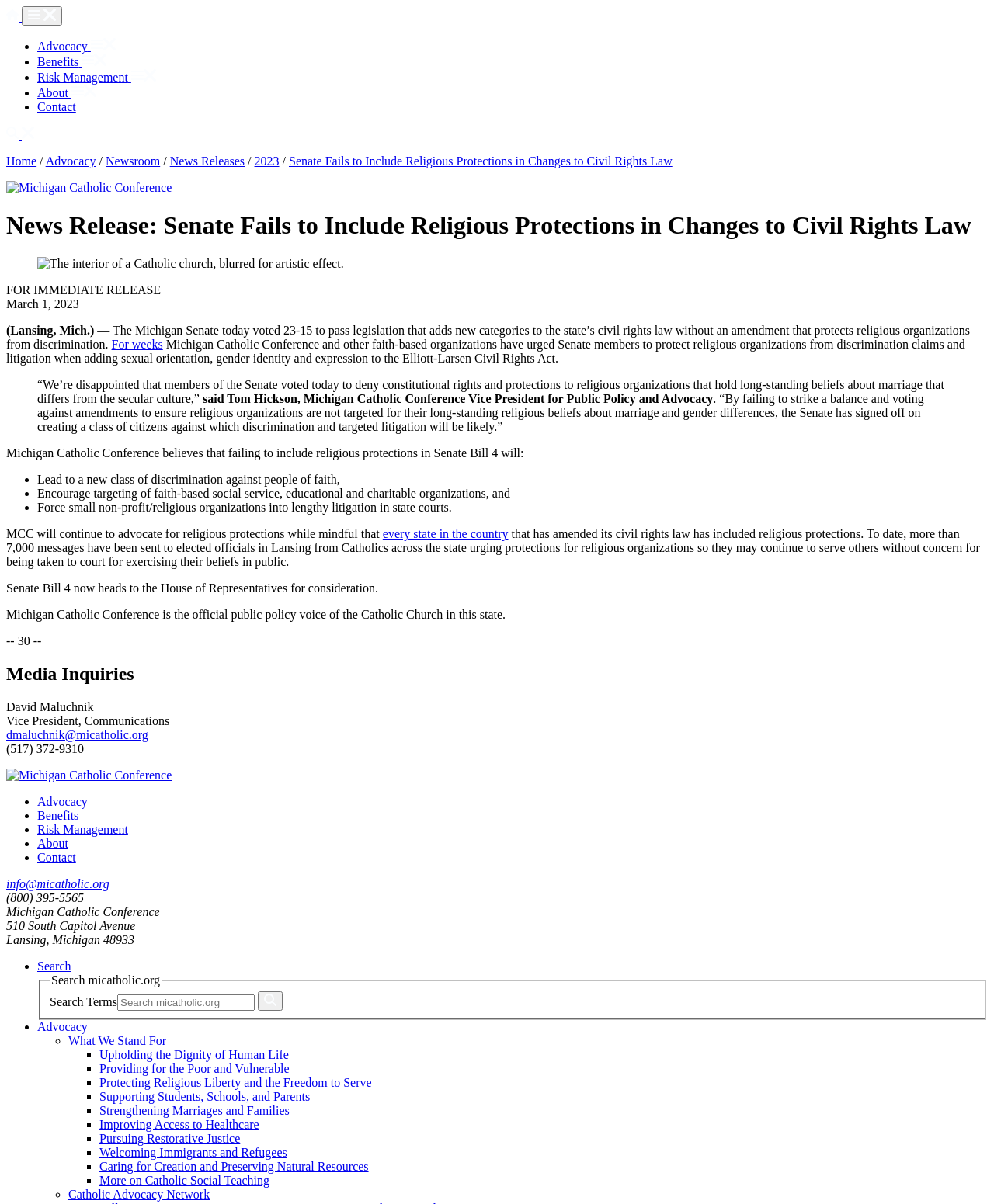Identify the bounding box coordinates of the area you need to click to perform the following instruction: "Click the 'Advocacy' link".

[0.038, 0.033, 0.116, 0.044]